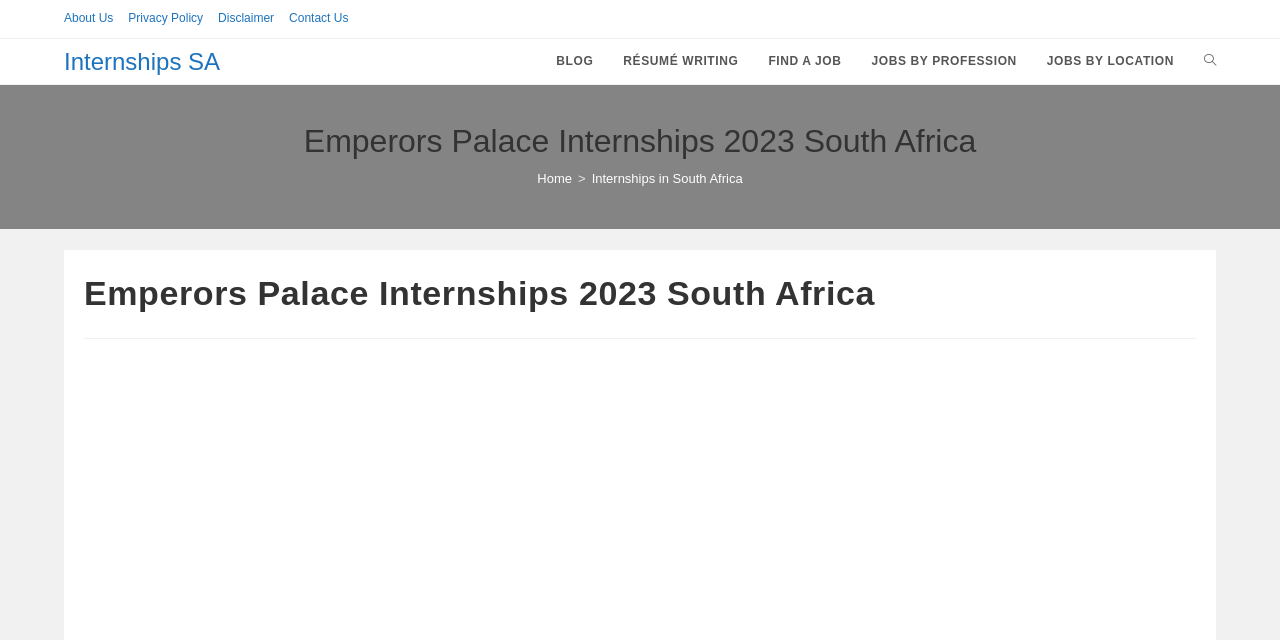Identify the bounding box for the element characterized by the following description: "Internships in South Africa".

[0.462, 0.268, 0.58, 0.291]